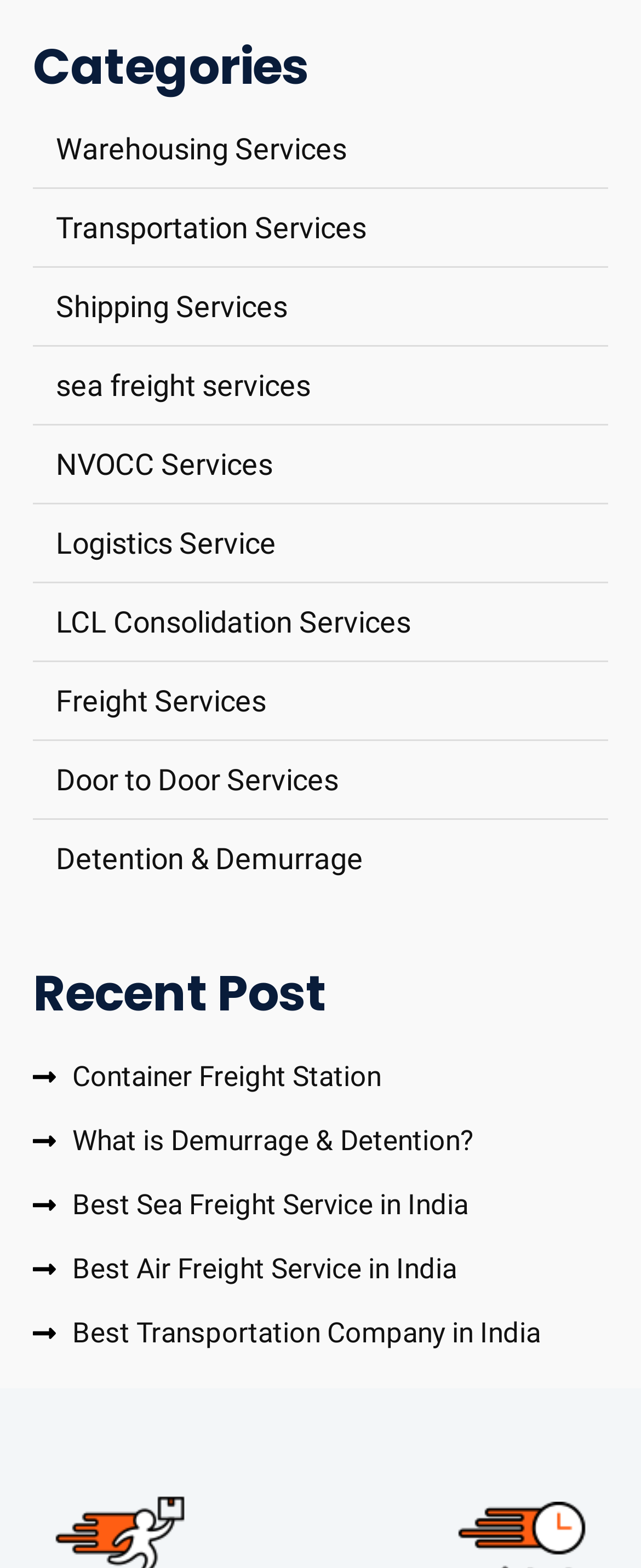What is the vertical position of the 'Recent Post' heading?
Provide an in-depth and detailed answer to the question.

By comparing the y1 and y2 coordinates of the 'Categories' heading and the 'Recent Post' heading, I found that the 'Recent Post' heading has a larger y1 and y2 value, which indicates that it is located below the 'Categories' heading.